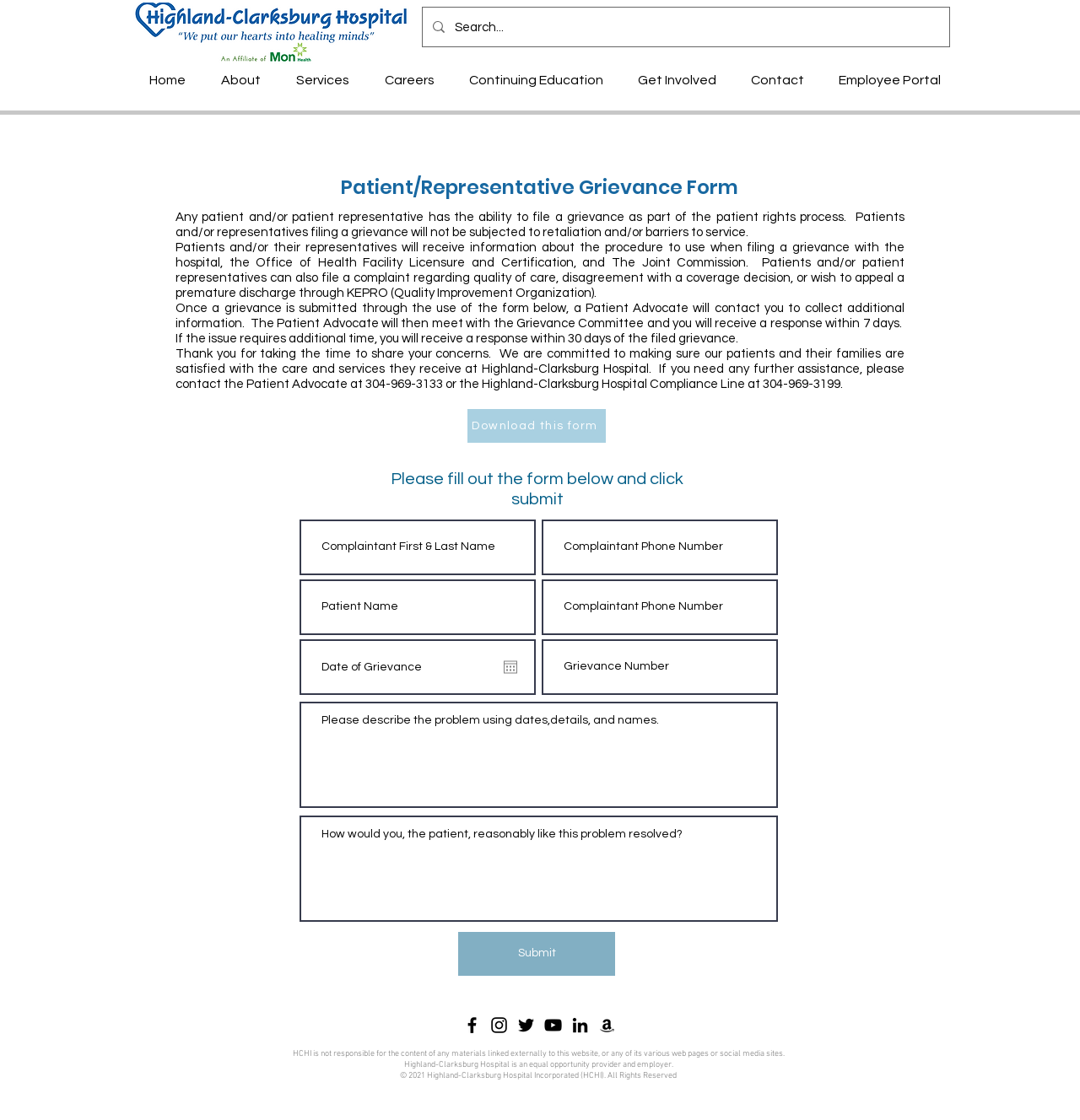Using the element description: "aria-label="Patient Name" name="patient-name" placeholder="Patient Name"", determine the bounding box coordinates for the specified UI element. The coordinates should be four float numbers between 0 and 1, [left, top, right, bottom].

[0.277, 0.517, 0.496, 0.567]